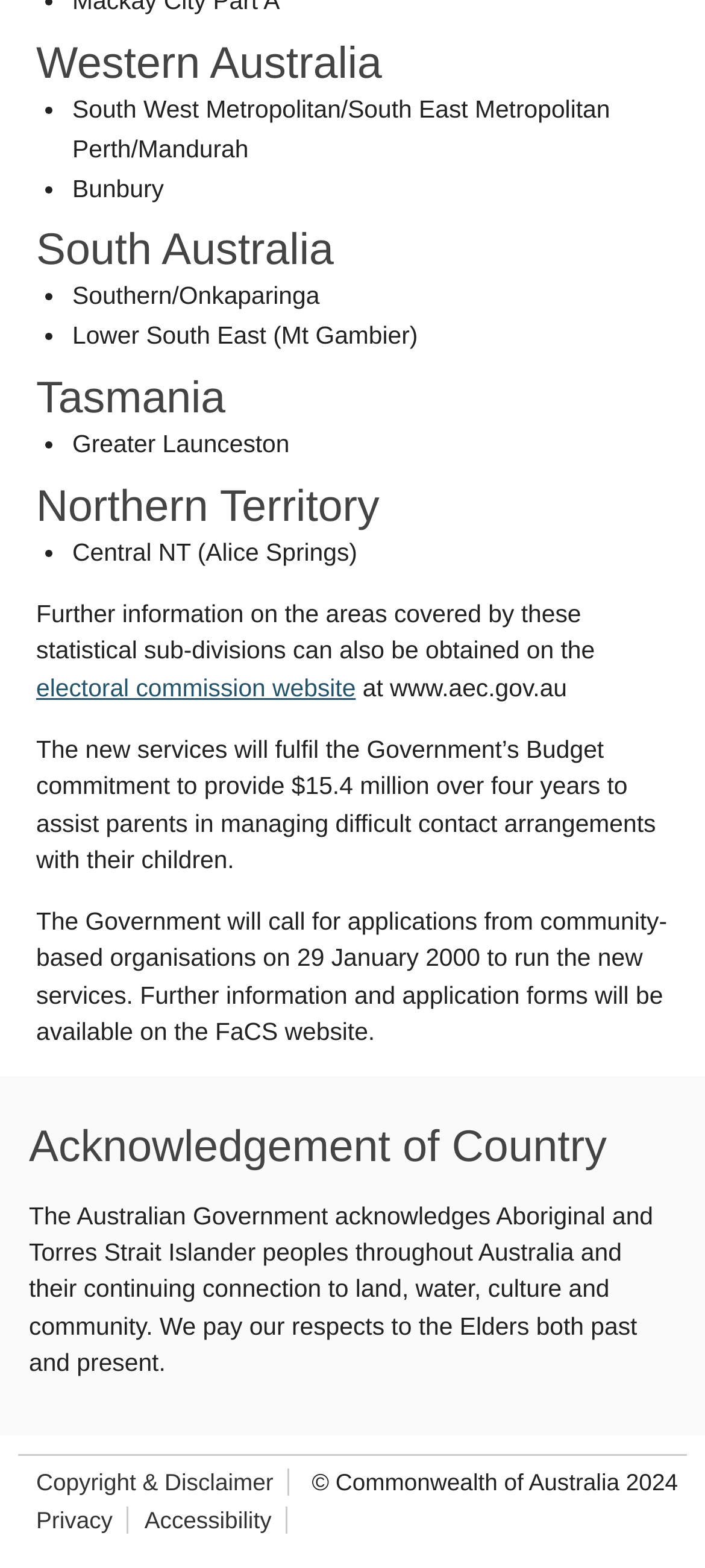Give a succinct answer to this question in a single word or phrase: 
What is the date when the Government will call for applications?

29 January 2000